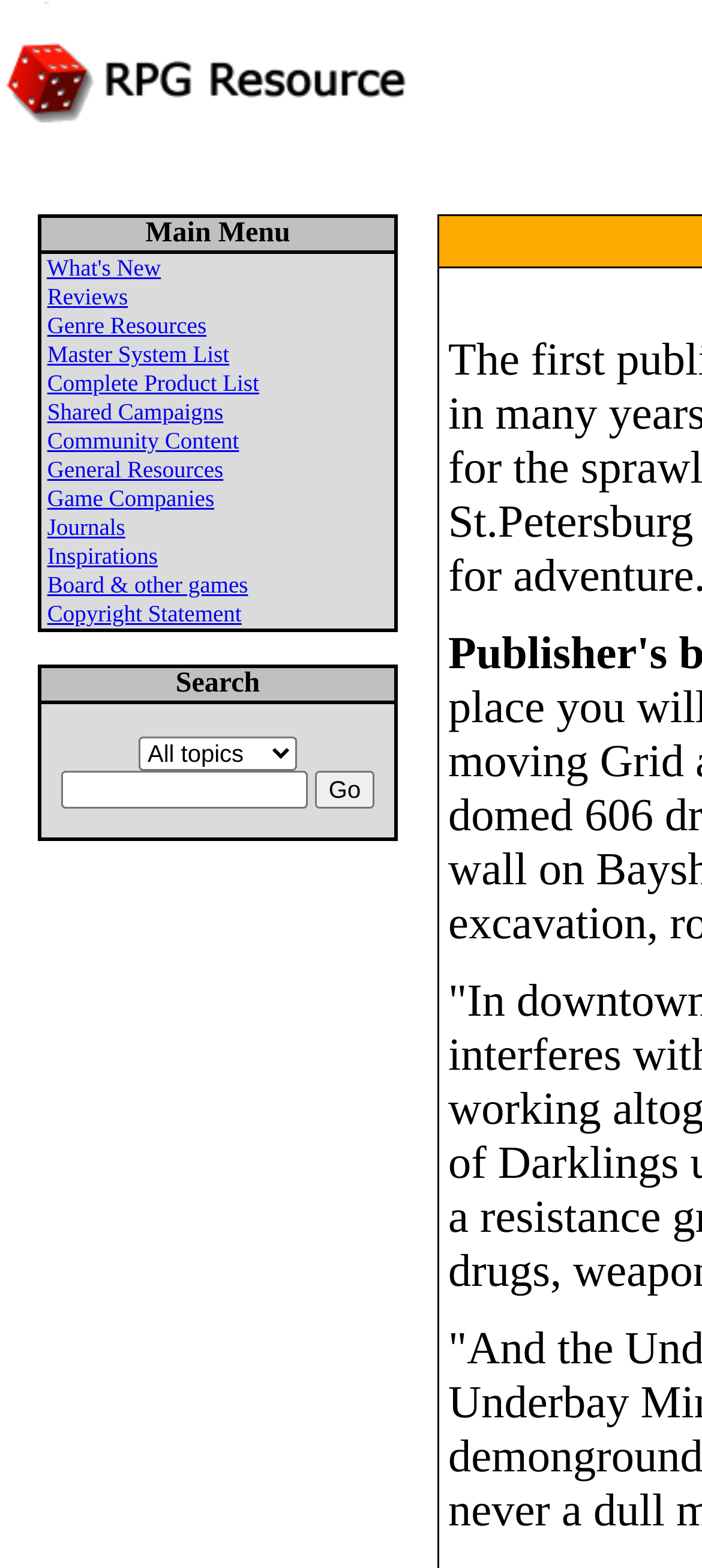Determine the bounding box coordinates for the UI element described. Format the coordinates as (top-left x, top-left y, bottom-right x, bottom-right y) and ensure all values are between 0 and 1. Element description: Complete Product List

[0.067, 0.235, 0.369, 0.253]